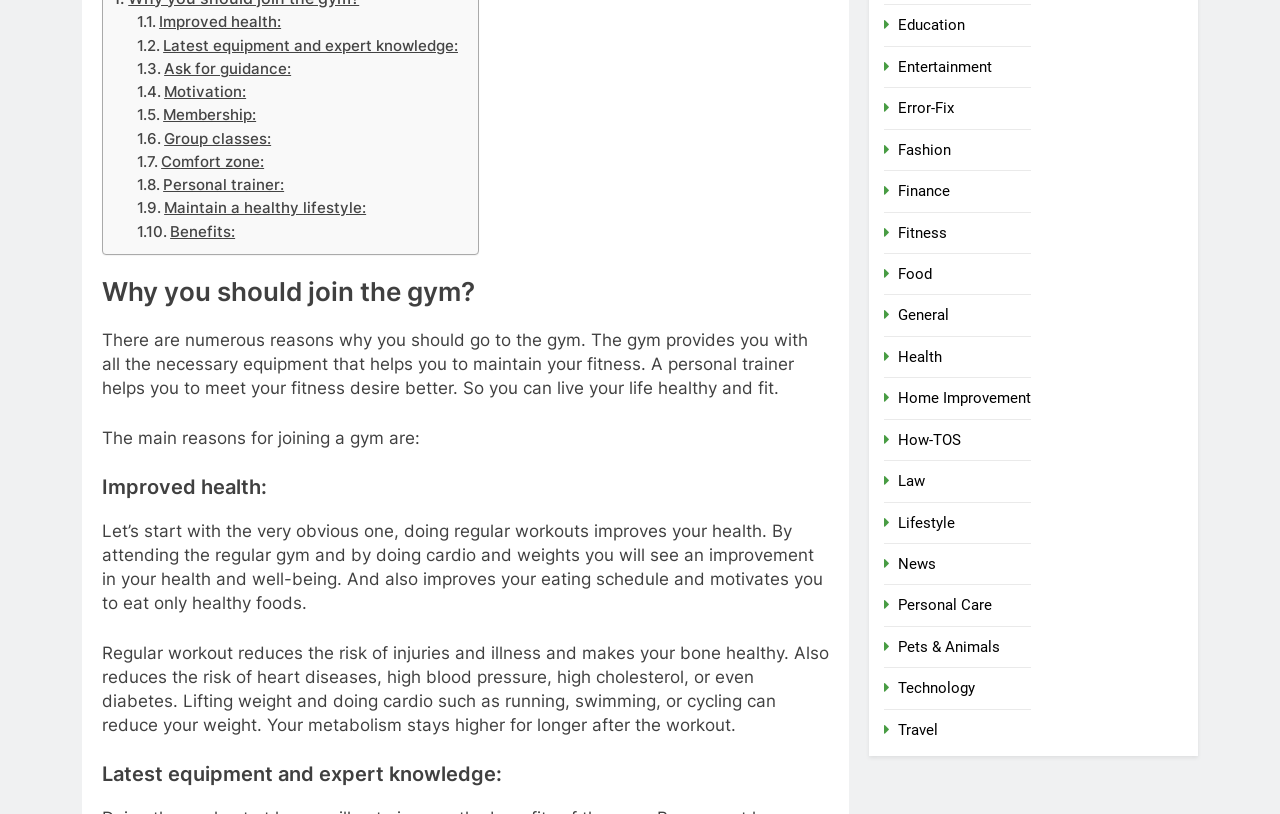What type of knowledge is provided by the gym?
Please provide an in-depth and detailed response to the question.

The webpage mentions that the gym provides latest equipment and expert knowledge, which helps individuals to meet their fitness desires better and live a healthy and fit life.